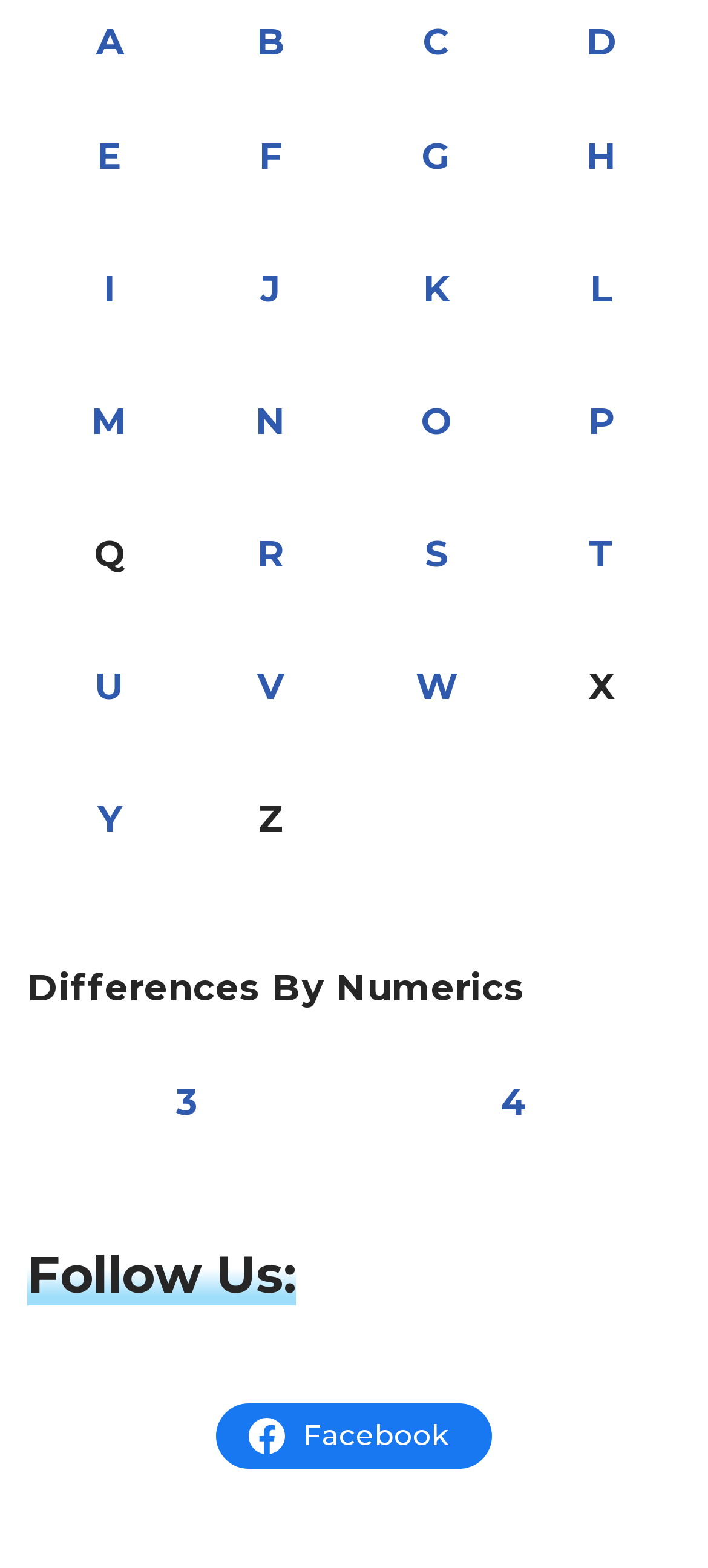What is the heading text below the table?
Observe the image and answer the question with a one-word or short phrase response.

Follow Us: